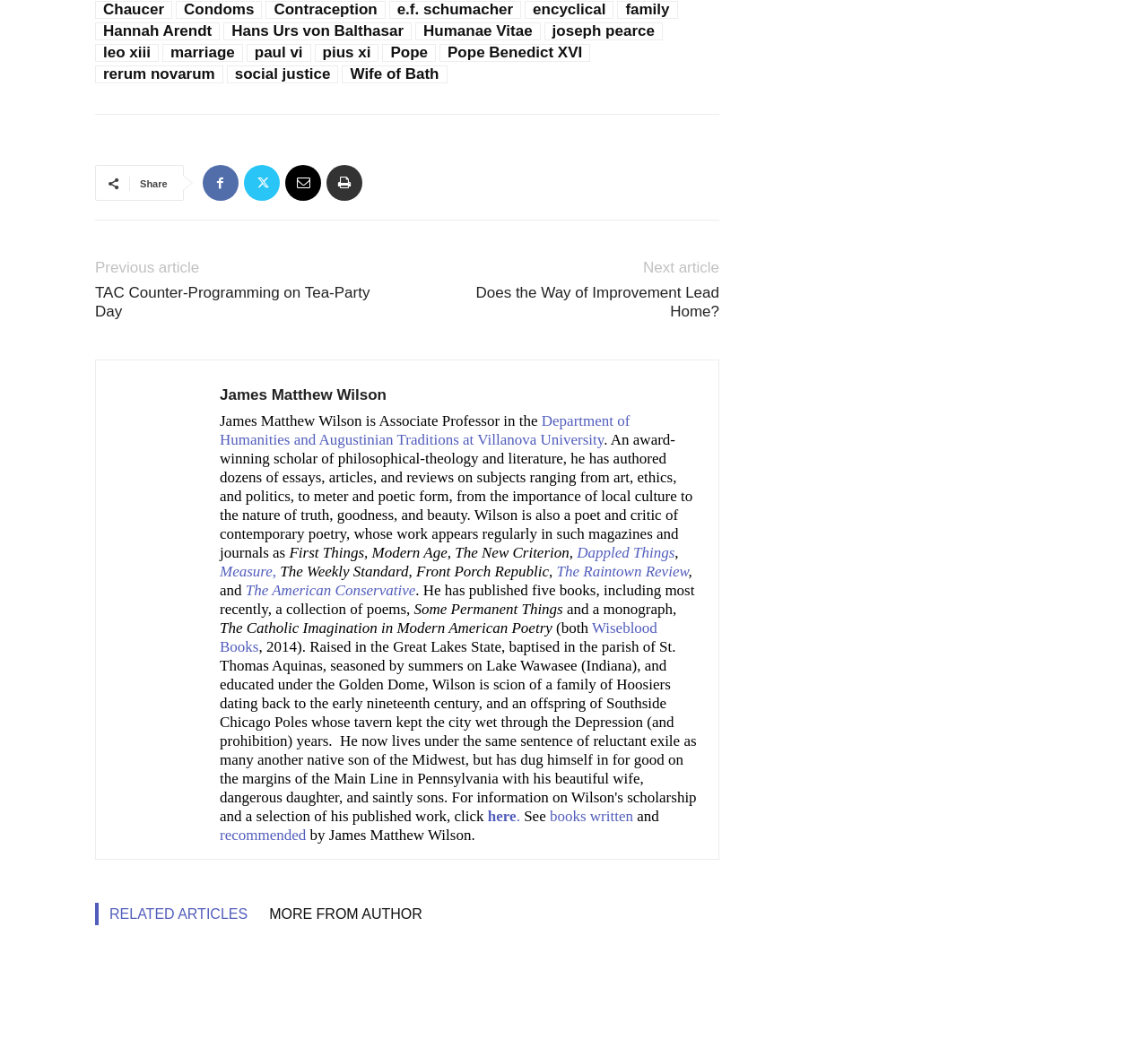Please locate the bounding box coordinates of the element that should be clicked to complete the given instruction: "Click on the link 'Dappled Things'".

[0.503, 0.519, 0.588, 0.535]